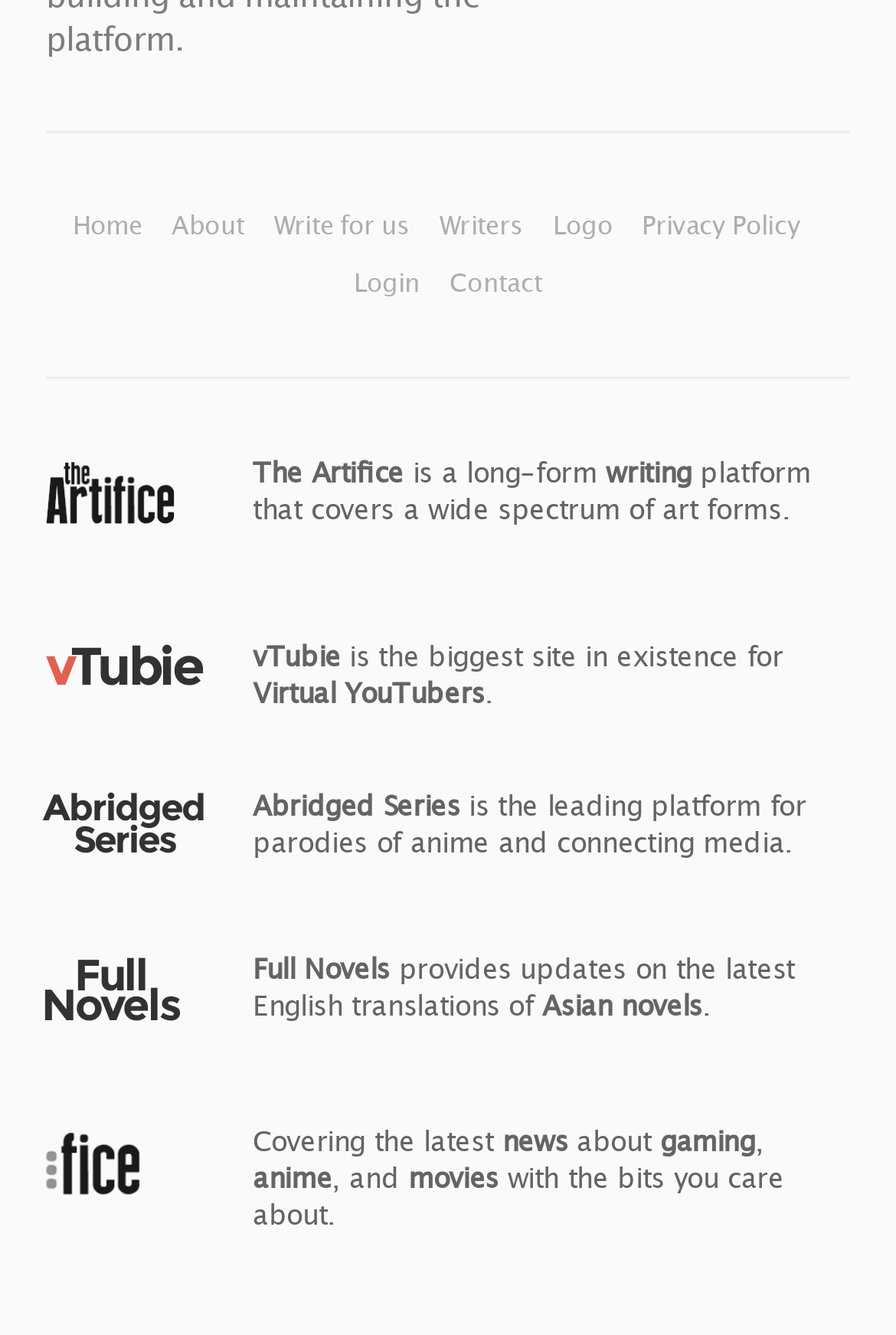Please provide a one-word or short phrase answer to the question:
What is the name of the website that is the biggest site in existence for Virtual YouTubers?

vTubie